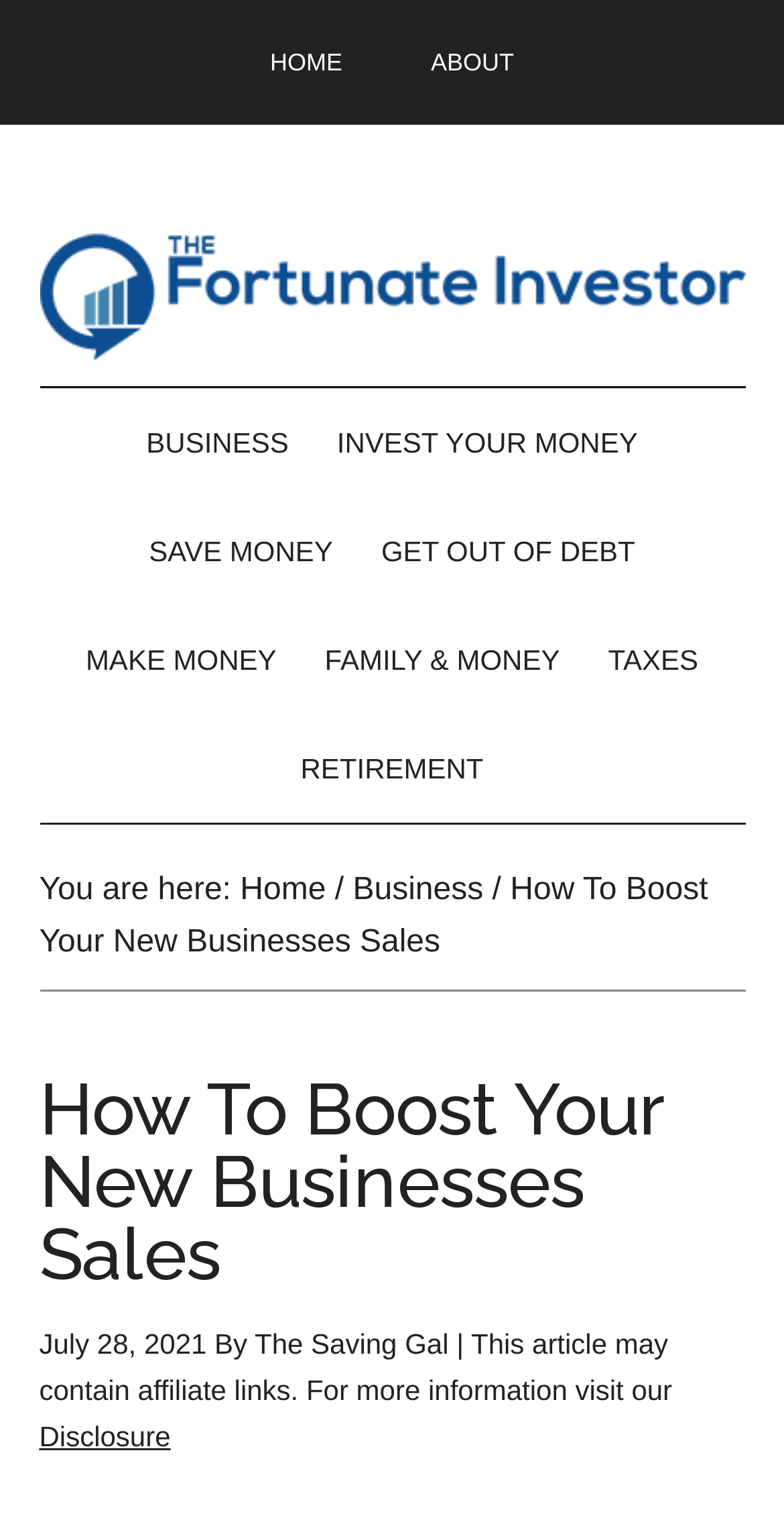Identify the bounding box coordinates for the element you need to click to achieve the following task: "learn how to boost new business sales". Provide the bounding box coordinates as four float numbers between 0 and 1, in the form [left, top, right, bottom].

[0.05, 0.703, 0.95, 0.845]